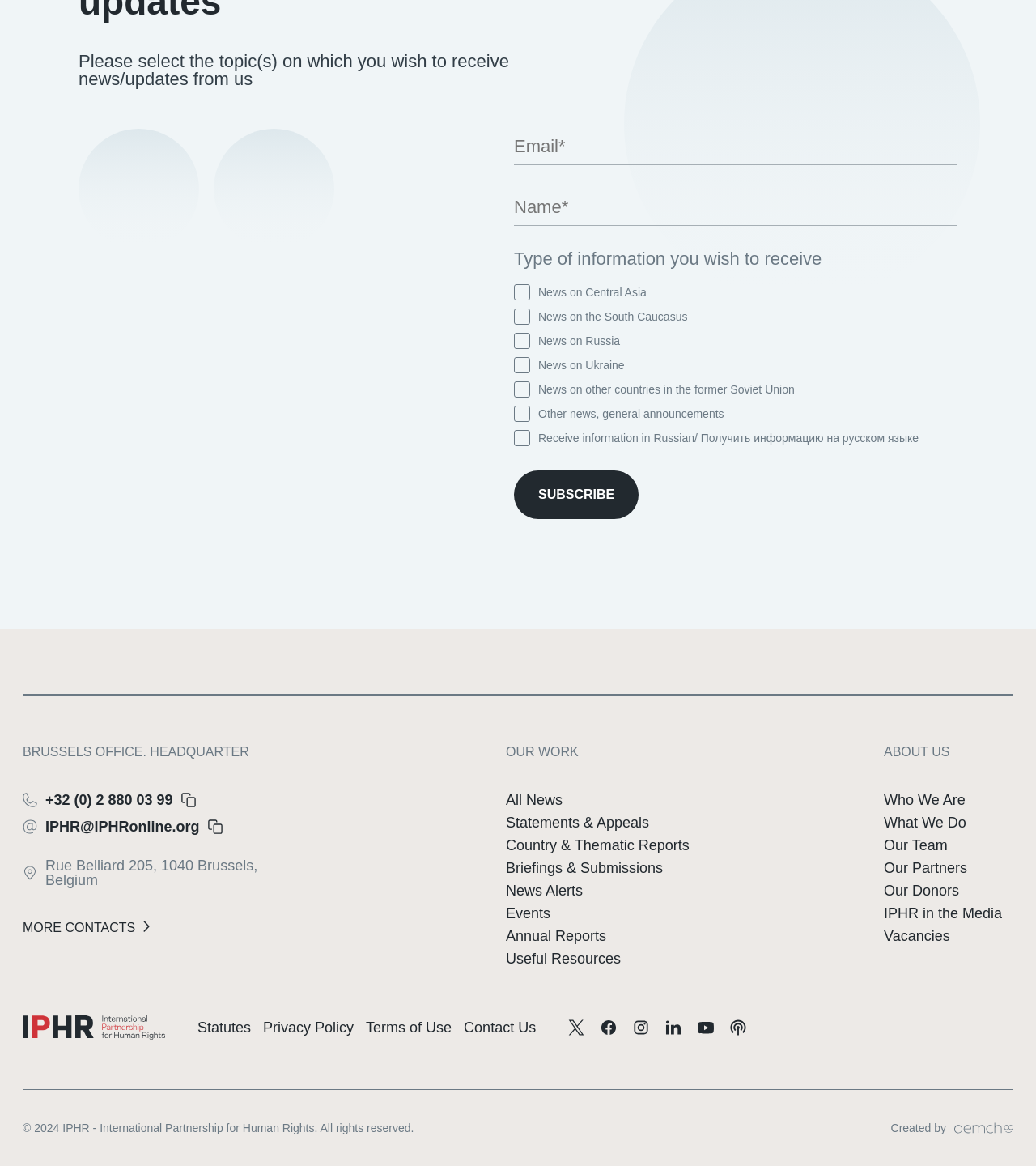What is the copyright year of the webpage?
Based on the visual information, provide a detailed and comprehensive answer.

The webpage footer mentions '© 2024 IPHR - International Partnership for Human Rights. All rights reserved.', indicating that the copyright year is 2024.